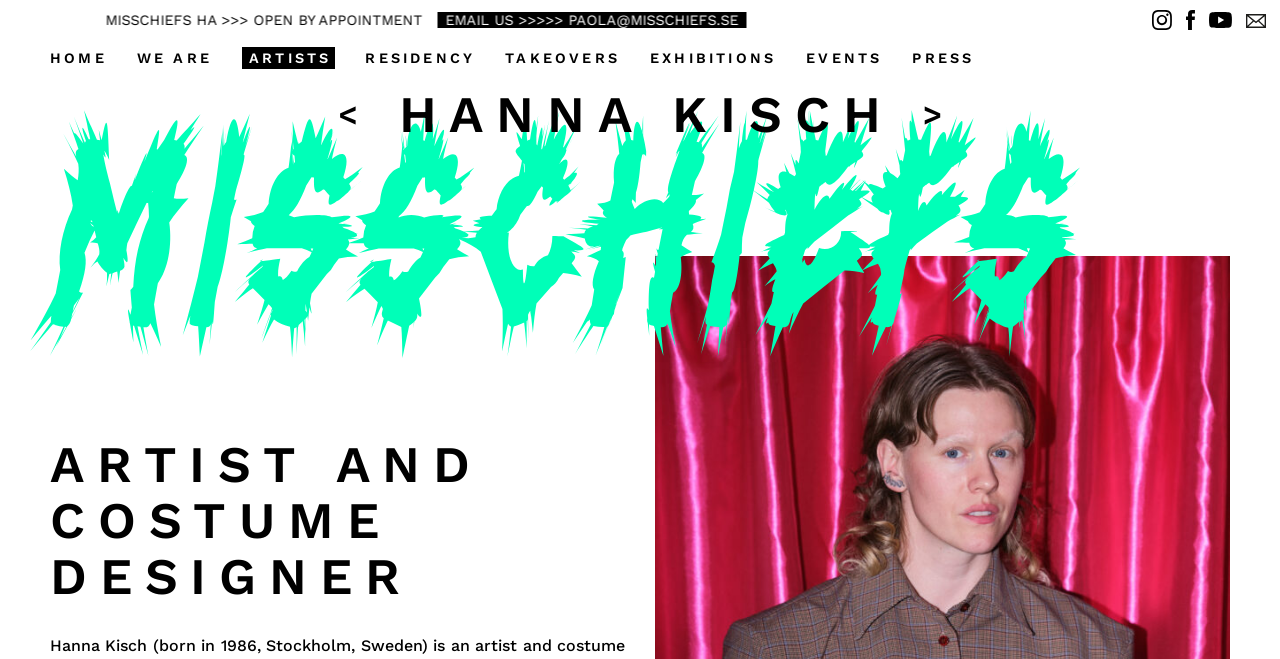Identify the bounding box coordinates for the UI element described as follows: alt="linkedin". Use the format (top-left x, top-left y, bottom-right x, bottom-right y) and ensure all values are floating point numbers between 0 and 1.

None